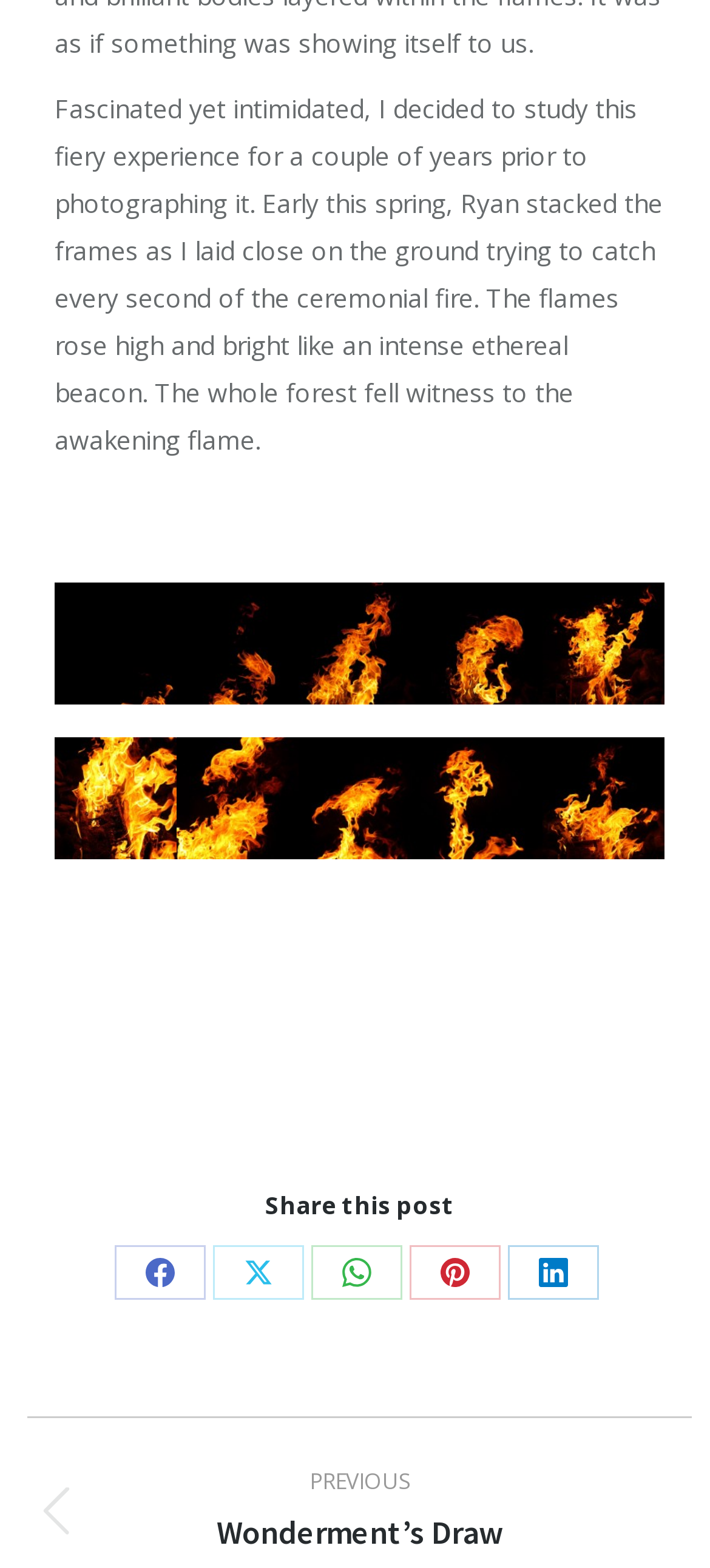Answer this question in one word or a short phrase: How many fire photographs are listed?

10